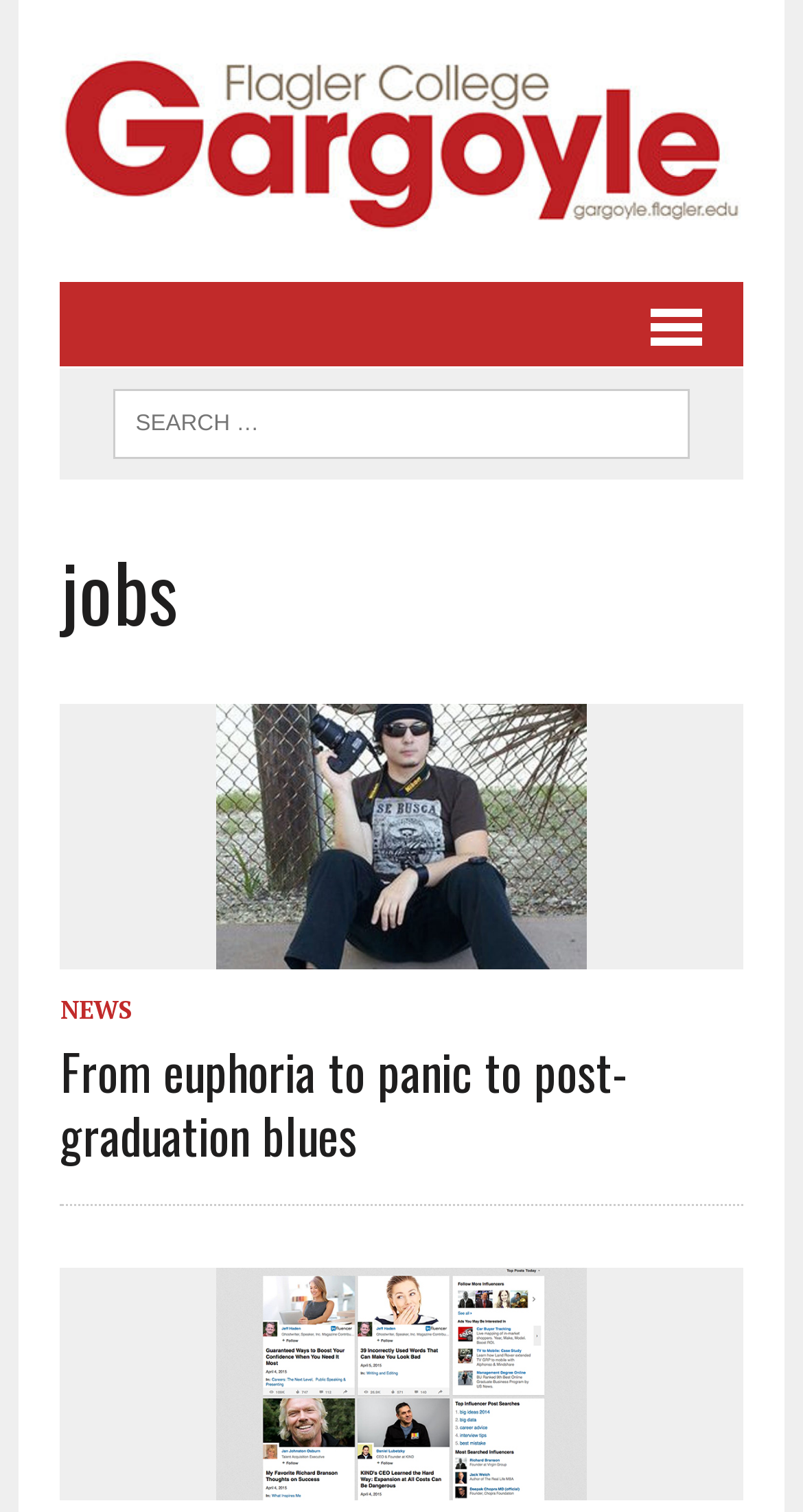Find the bounding box coordinates for the UI element whose description is: "title="The Flagler College Gargoyle"". The coordinates should be four float numbers between 0 and 1, in the format [left, top, right, bottom].

[0.075, 0.027, 0.925, 0.159]